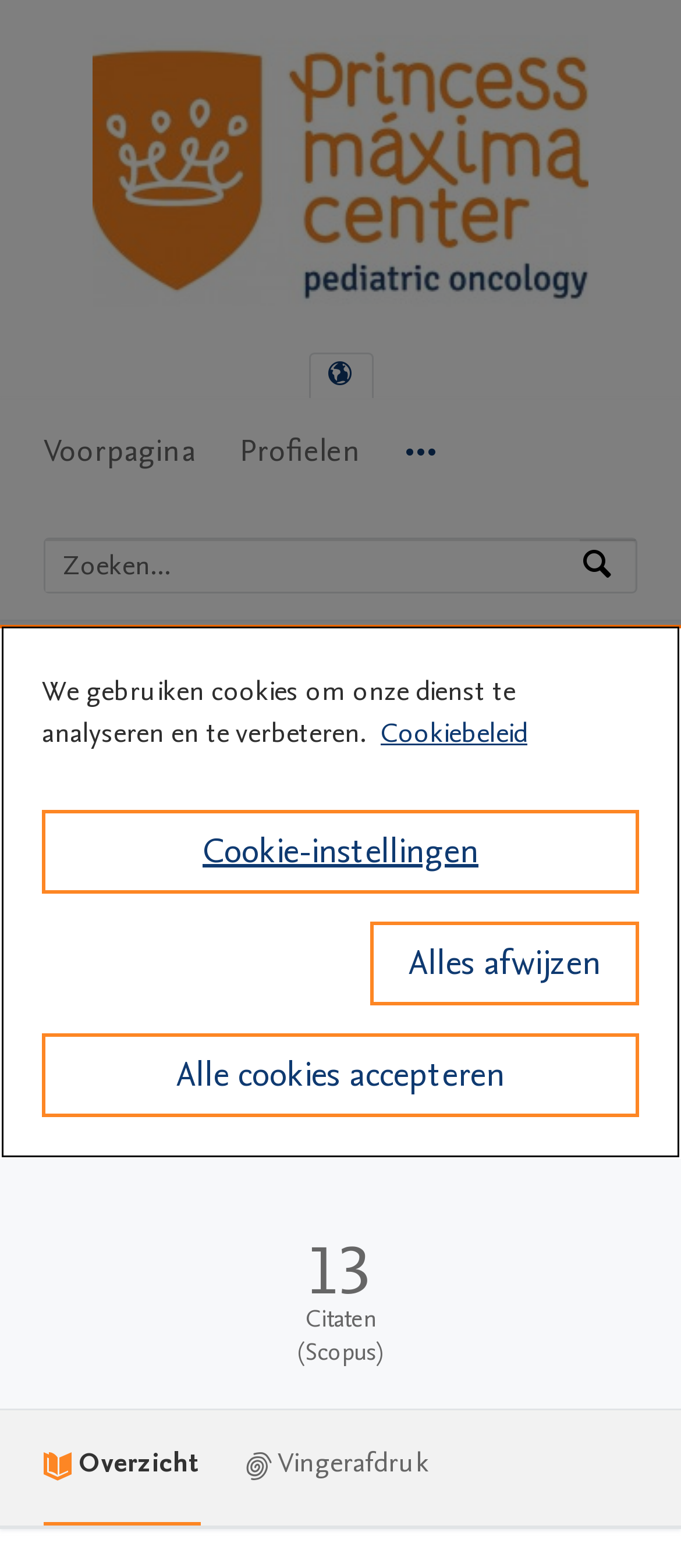Find the bounding box coordinates for the area that must be clicked to perform this action: "View more navigation options".

[0.595, 0.255, 0.641, 0.327]